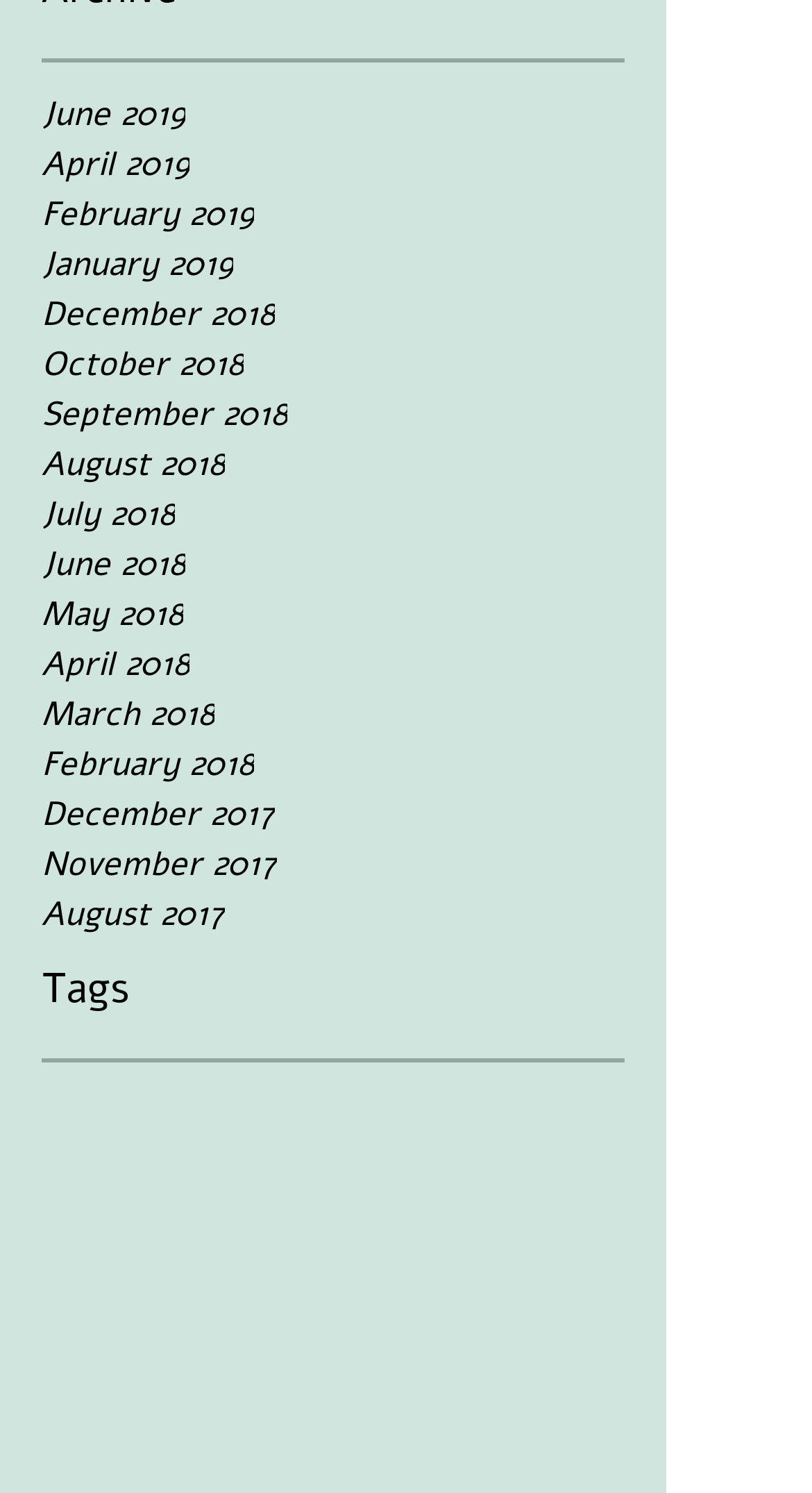What is the category of links on the left side?
Please provide a detailed and thorough answer to the question.

The category of links on the left side is 'Archive' because the navigation element with the text 'Archive' contains a list of links with dates, indicating that they are archived content.